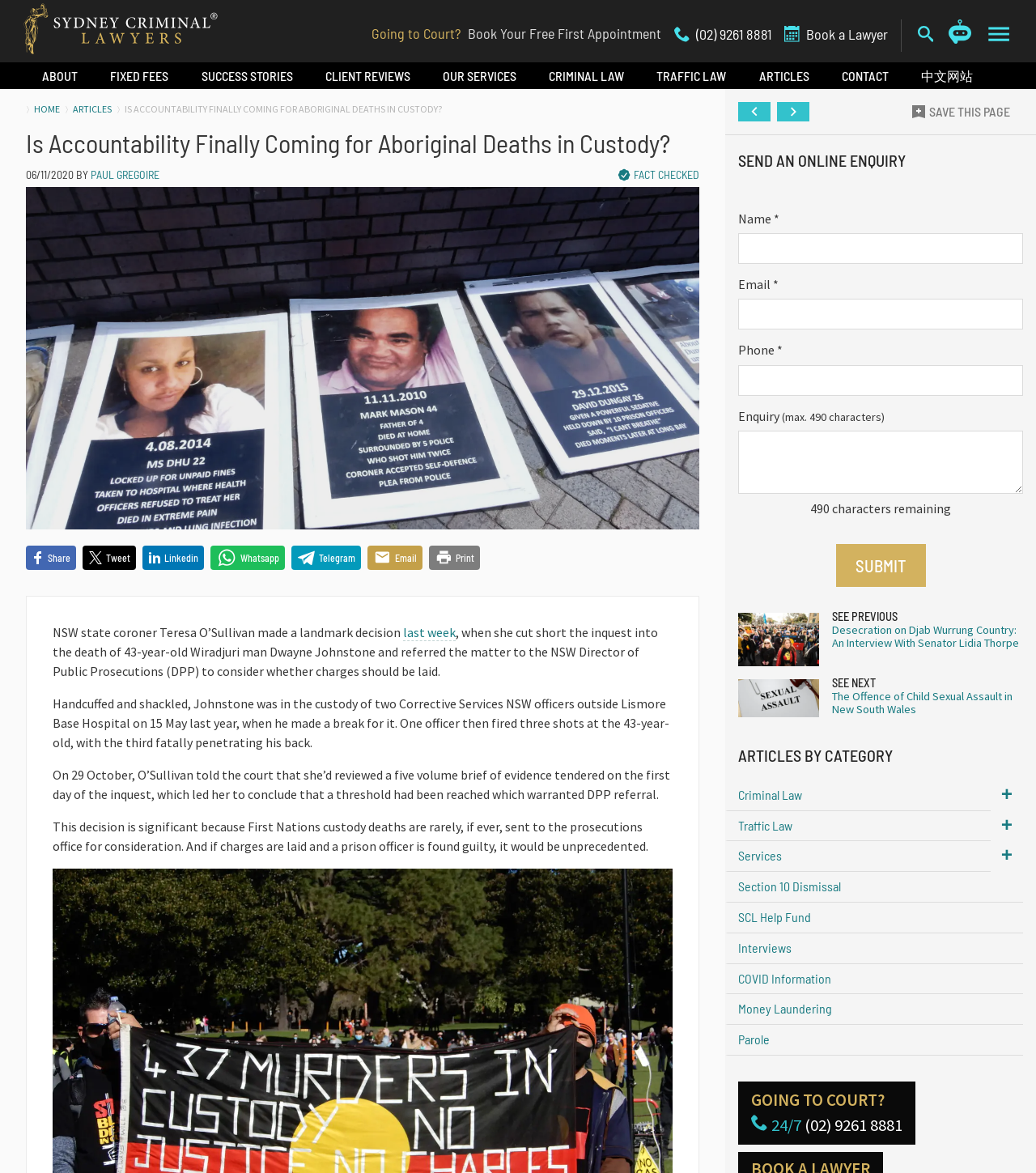Provide an in-depth description of the elements and layout of the webpage.

This webpage appears to be a news article or blog post discussing recent developments in Aboriginal deaths in custody cases, with a focus on a landmark decision made by the NSW state coroner. The page is divided into several sections, with a prominent header at the top featuring the title "Is Accountability Finally Coming for Aboriginal Deaths in Custody?".

Below the header, there is a section with several links and images, including a search bar, a "Book a Lawyer" button, and a "Contact" link. This section appears to be a navigation menu or a call-to-action area.

The main content of the article begins below this section, with a heading that repeats the title of the page. The article discusses a recent decision made by the NSW state coroner, Teresa O'Sullivan, to refer a case to the NSW Director of Public Prosecutions (DPP) to consider whether charges should be laid. The article provides details about the case, including the circumstances surrounding the death of a 43-year-old Wiradjuri man, Dwayne Johnstone.

The article is divided into several paragraphs, with links to related articles and a section at the bottom with buttons to share the article on social media or via email. There is also a "Previous" and "Next" link to navigate to other related articles.

On the right-hand side of the page, there is a section with a heading "Send an Online Enquiry" and a form to fill out with fields for name, email, phone, and enquiry. This section appears to be a contact form or a way to request more information.

Overall, the webpage appears to be a well-structured and informative article with a clear focus on the topic of Aboriginal deaths in custody and the recent developments in this area.